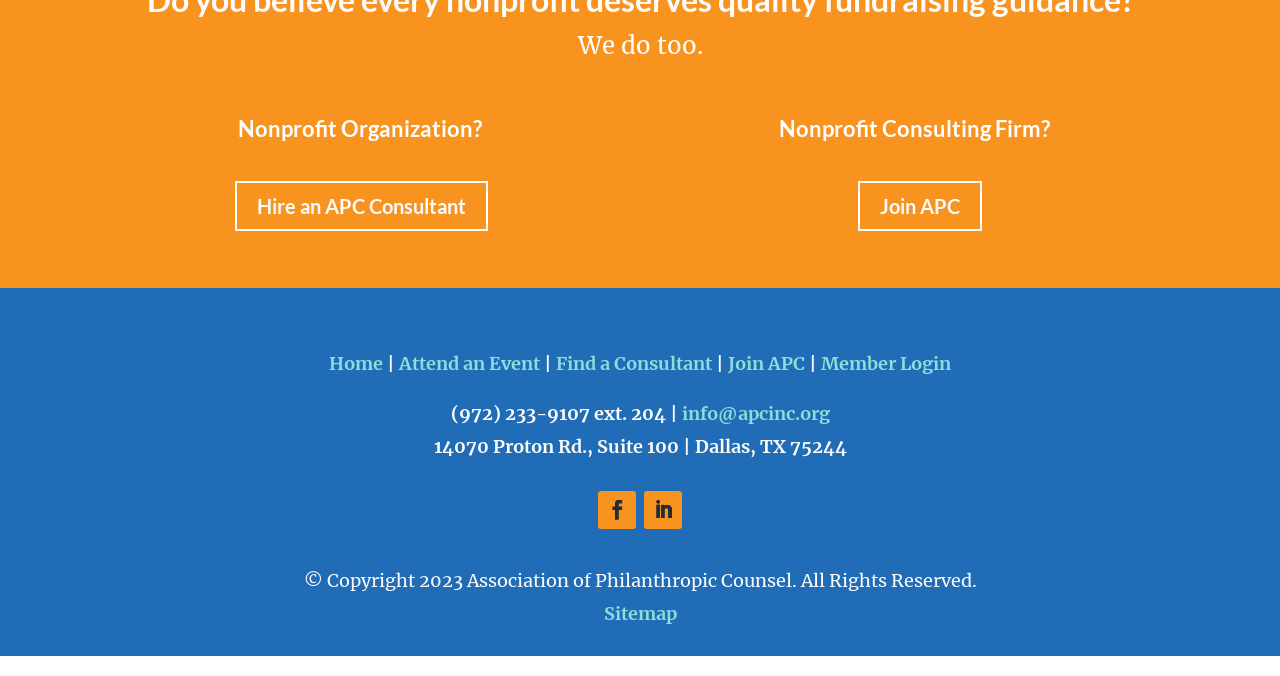What is the organization's phone number?
By examining the image, provide a one-word or phrase answer.

(972) 233-9107 ext. 204